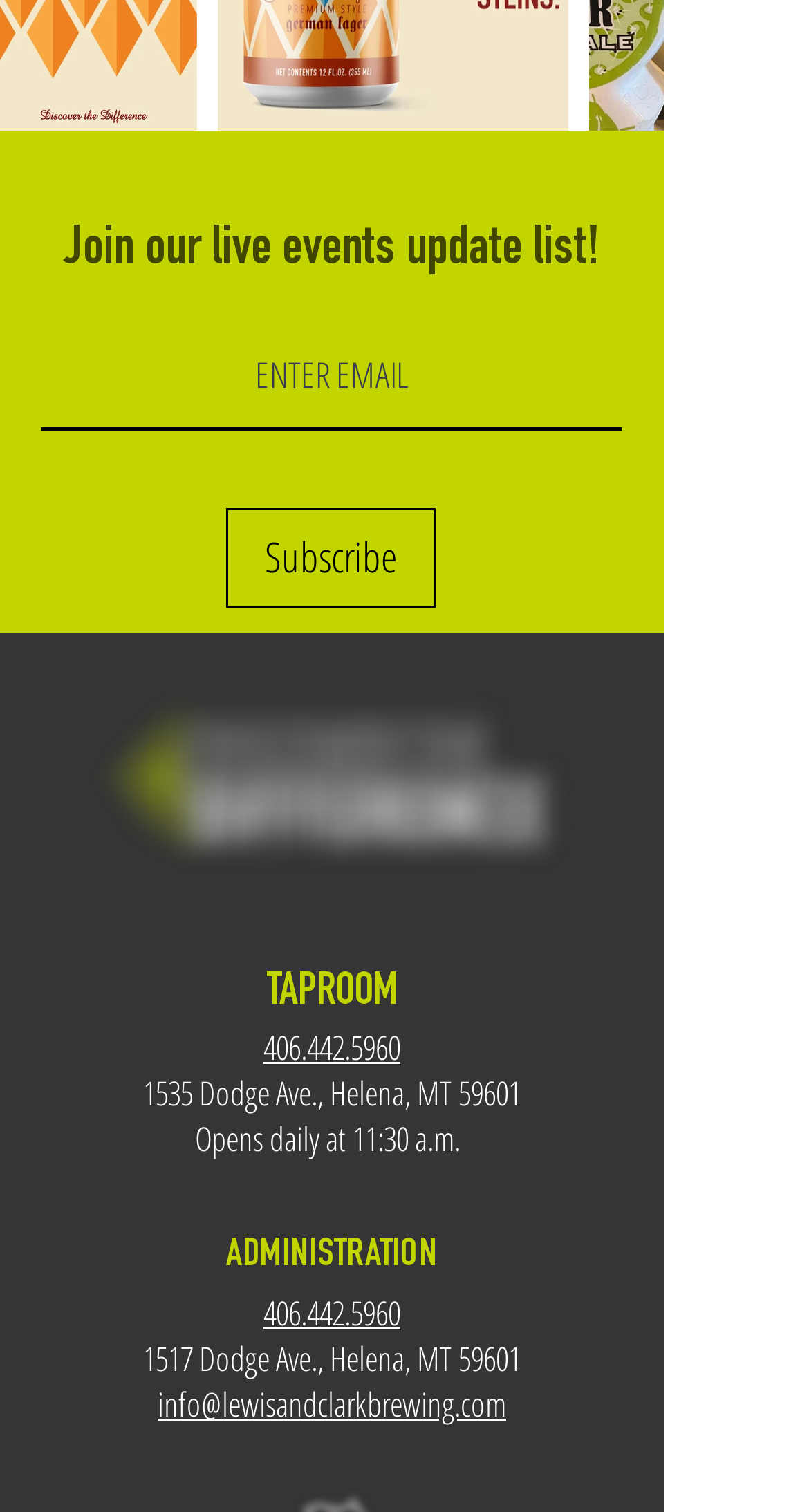Give a concise answer using only one word or phrase for this question:
What is the phone number of the administration office?

406.442.5960